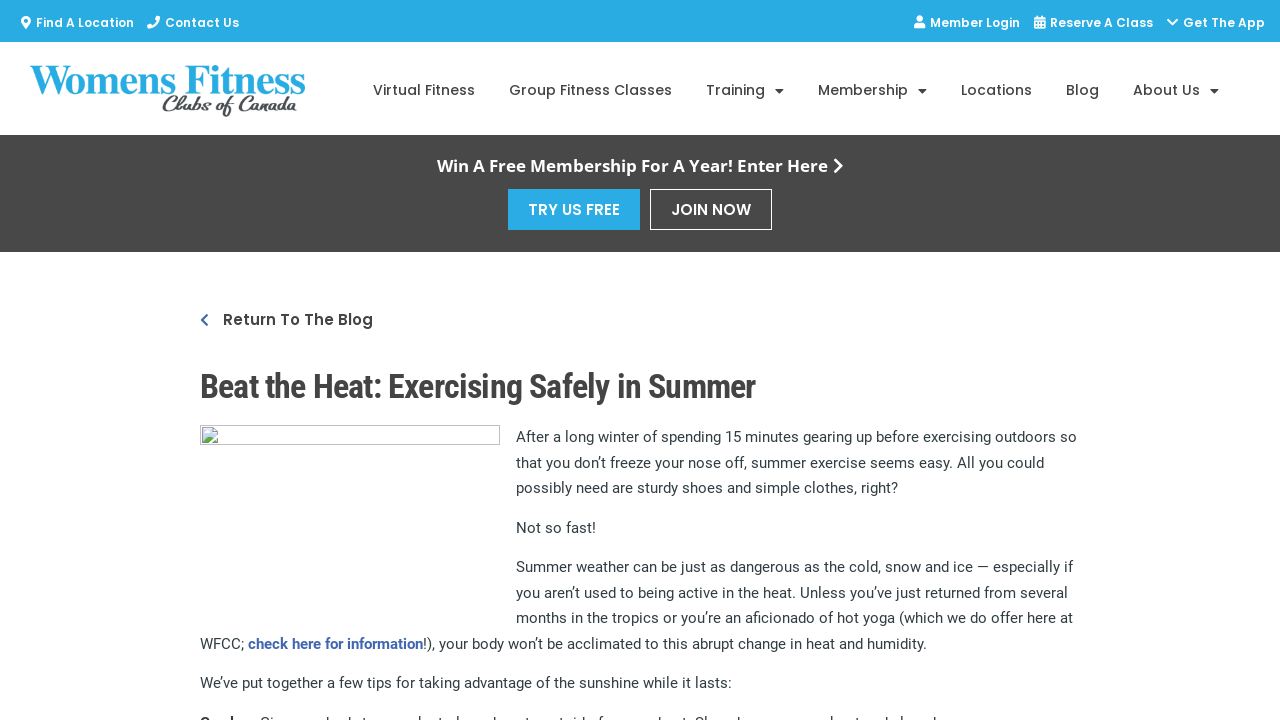What is the main topic of this webpage?
Please use the image to provide an in-depth answer to the question.

Based on the webpage content, the main topic is about exercising safely in summer, which is indicated by the heading 'Beat the Heat: Exercising Safely in Summer' and the subsequent paragraphs discussing the importance of being cautious while exercising in the heat.